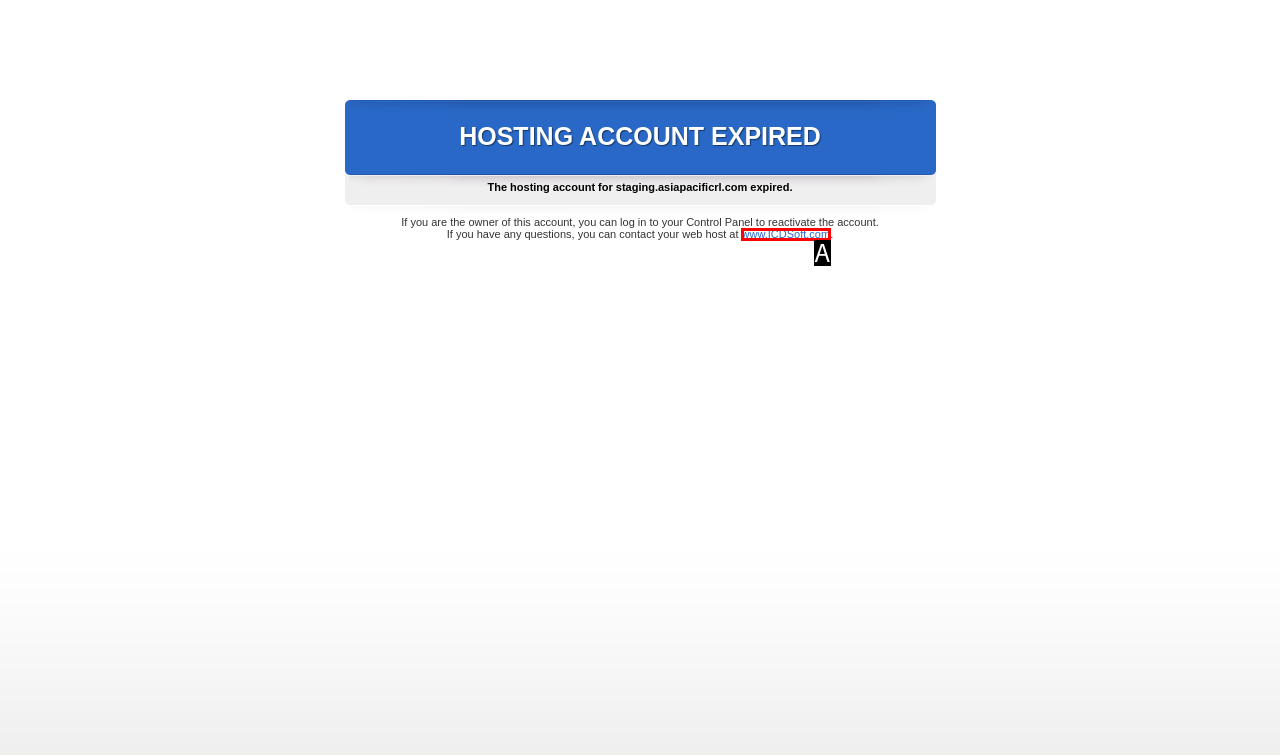Point out the option that aligns with the description: www.ICDSoft.com
Provide the letter of the corresponding choice directly.

A